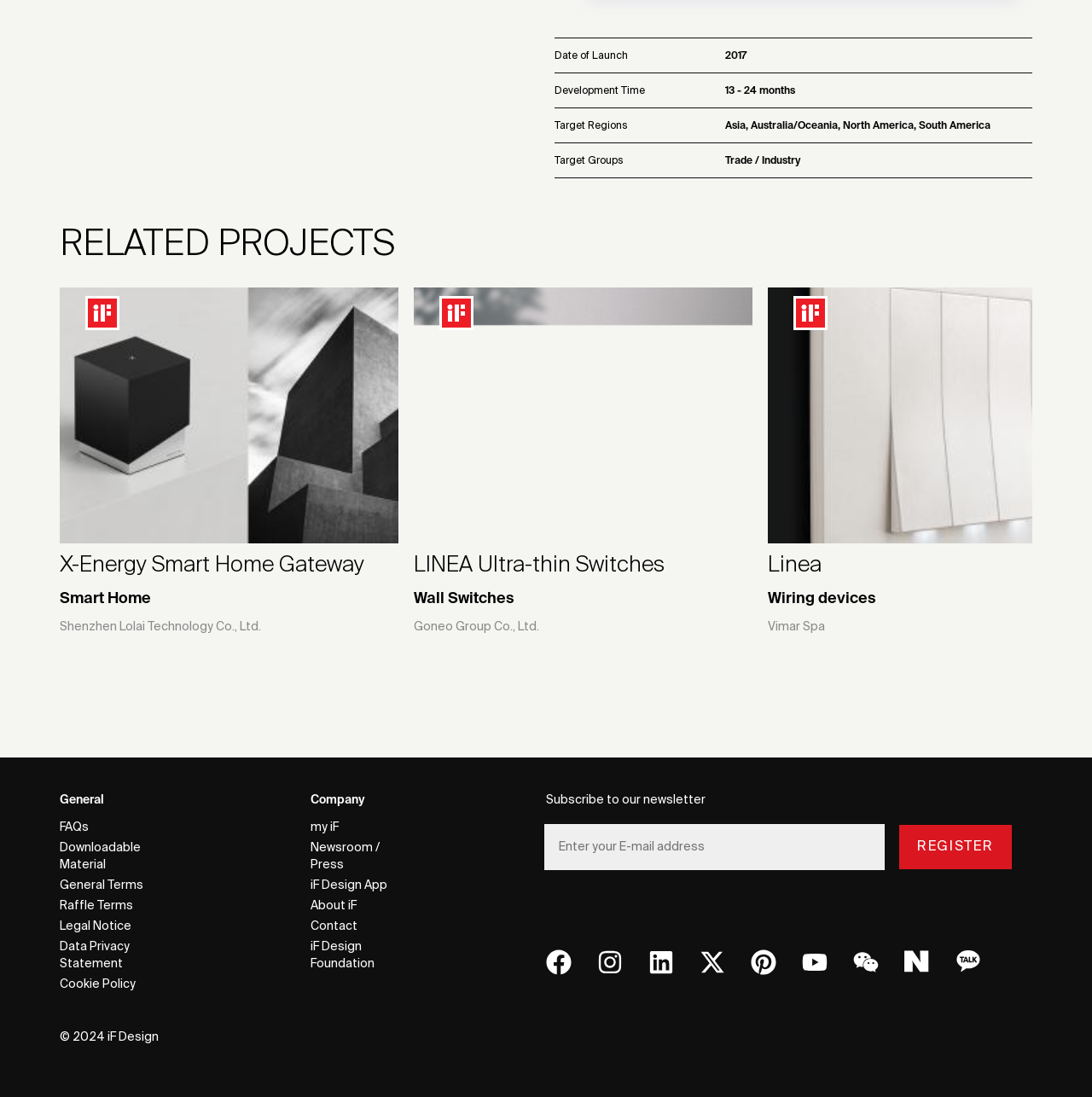What is the name of the first related project? Analyze the screenshot and reply with just one word or a short phrase.

X-Energy Smart Home Gateway